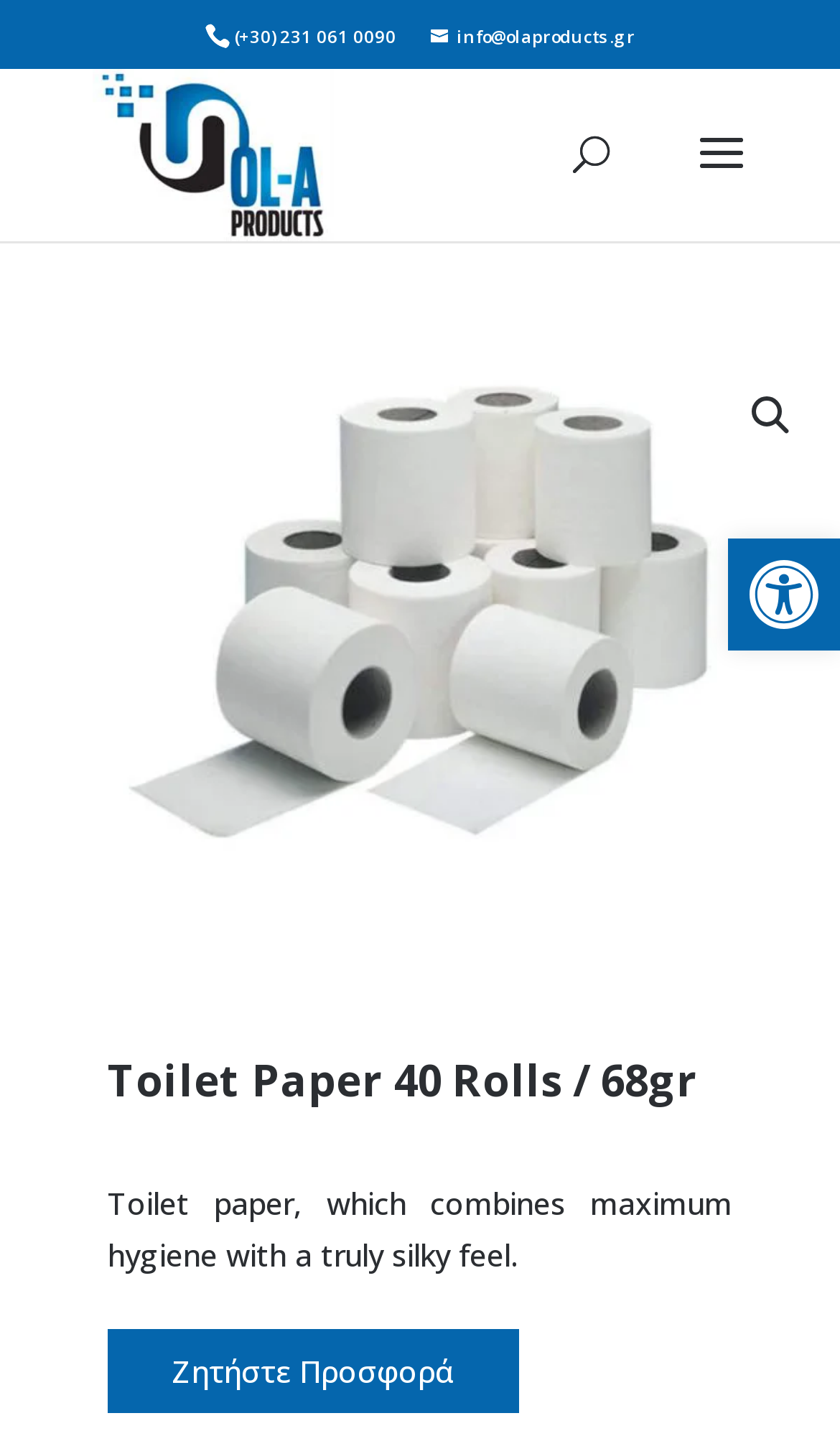Please respond to the question using a single word or phrase:
What is the phone number on the webpage?

(+30) 231 061 0090